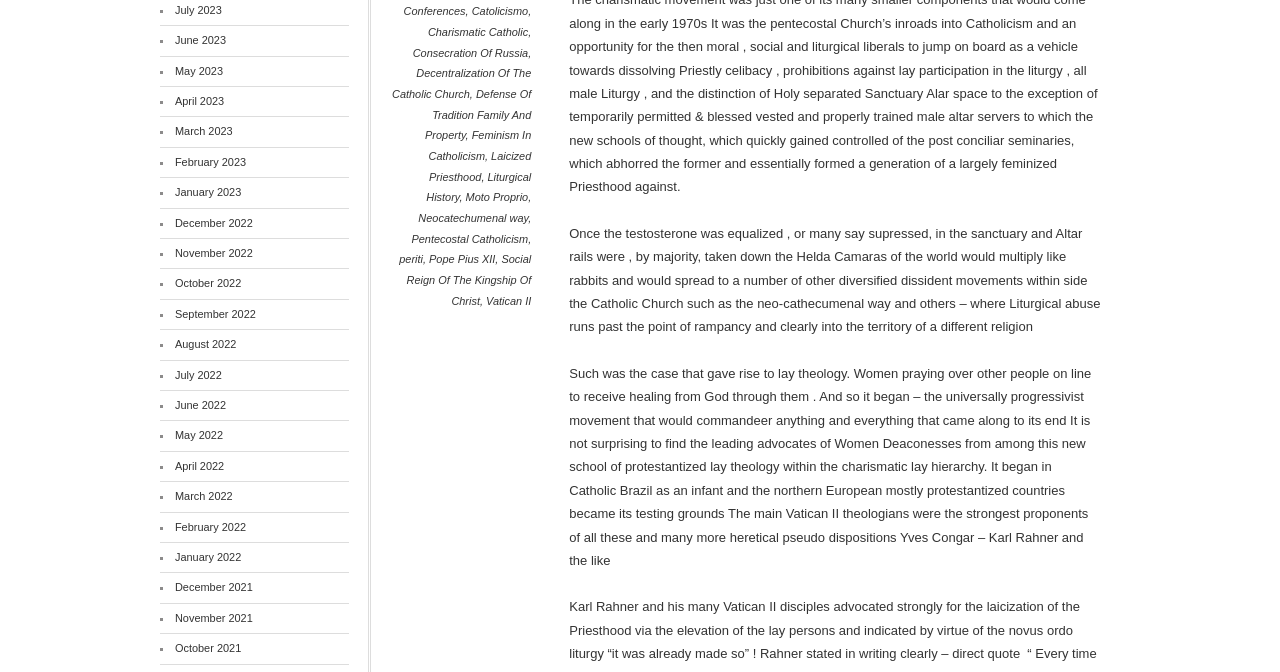Identify the bounding box coordinates of the section that should be clicked to achieve the task described: "Click on 'Catolicismo'".

[0.368, 0.008, 0.413, 0.026]